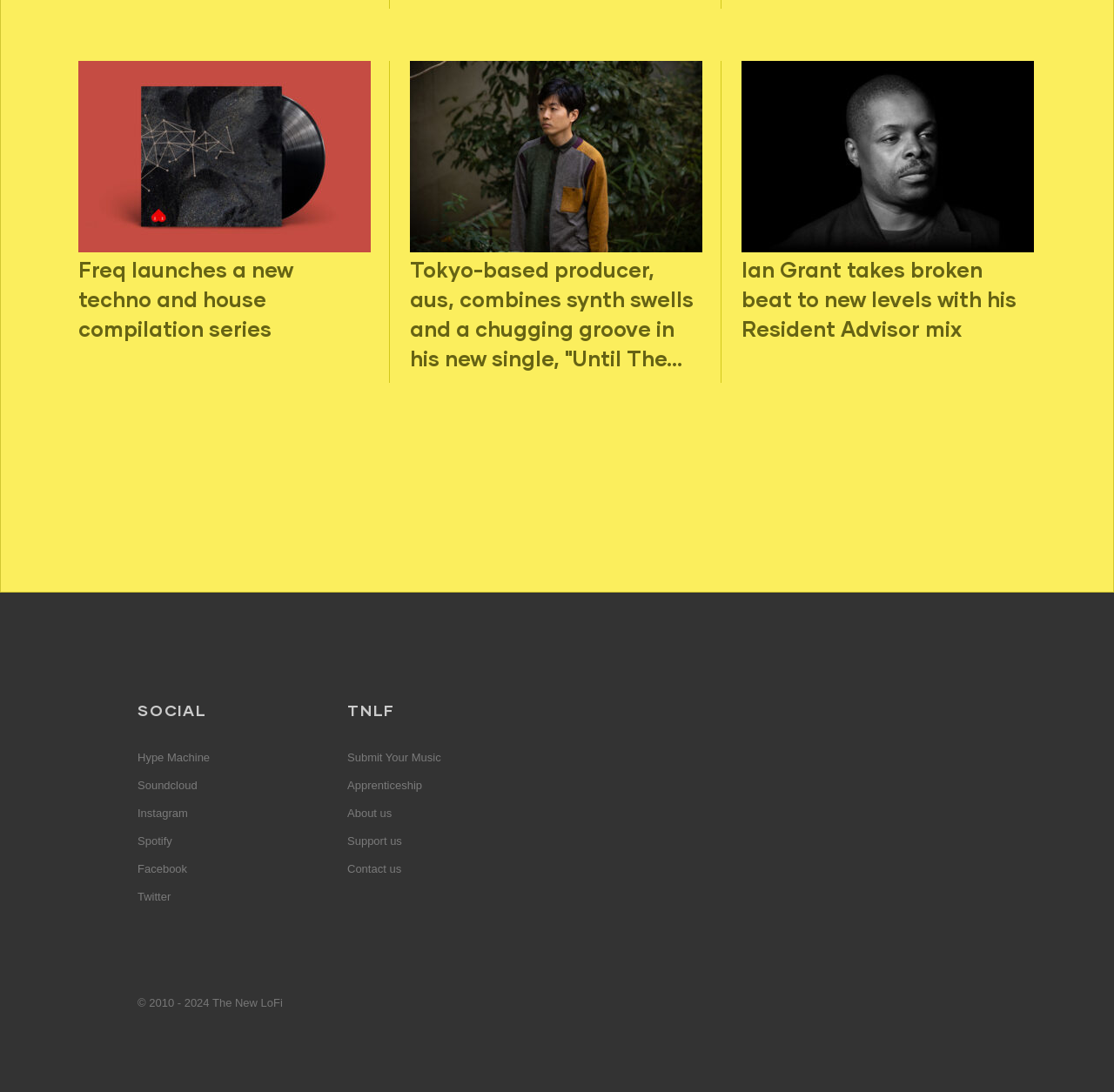Give a short answer to this question using one word or a phrase:
What social media platform has a link with the text 'Hype Machine'?

None